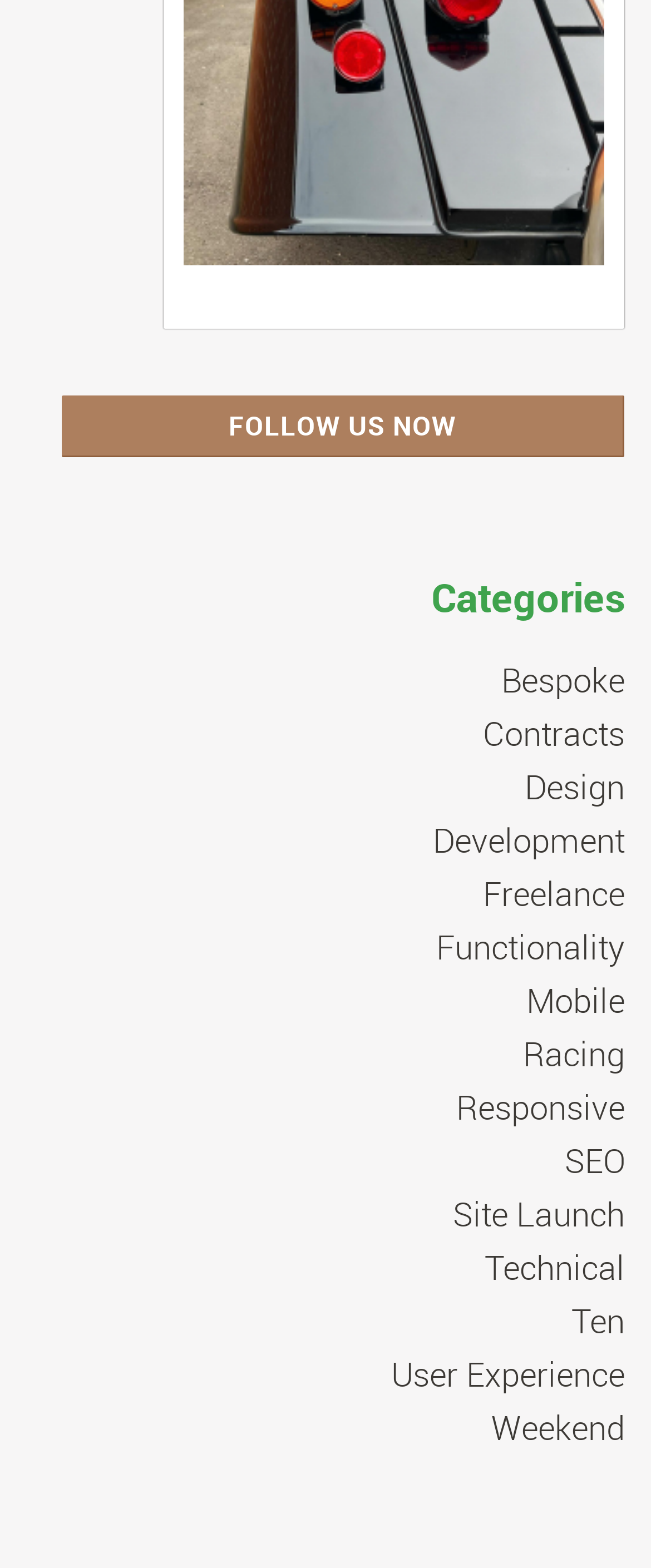Show the bounding box coordinates of the region that should be clicked to follow the instruction: "View Bespoke category."

[0.77, 0.419, 0.96, 0.448]